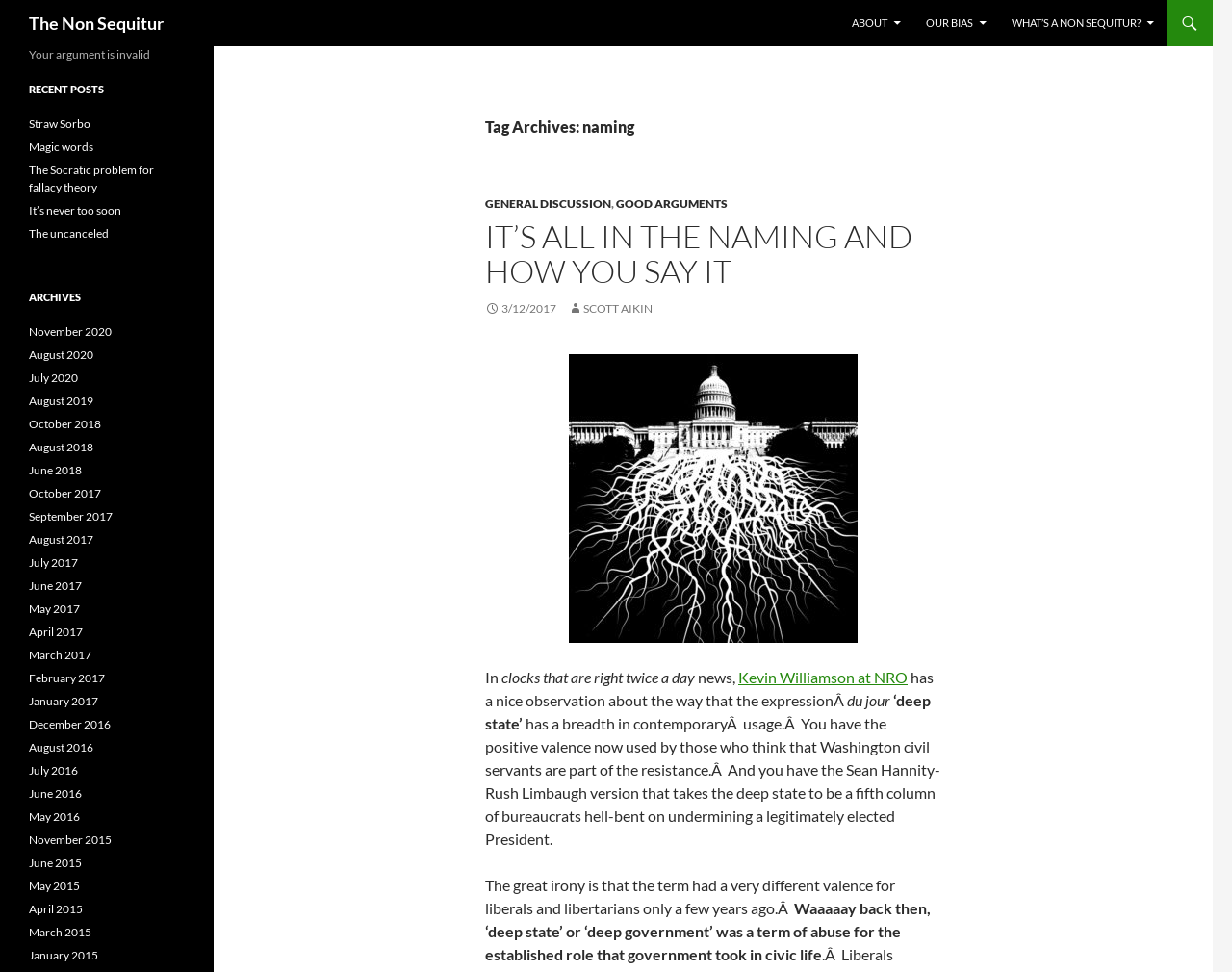Pinpoint the bounding box coordinates of the clickable element needed to complete the instruction: "Learn more about the deep state". The coordinates should be provided as four float numbers between 0 and 1: [left, top, right, bottom].

[0.394, 0.711, 0.755, 0.753]